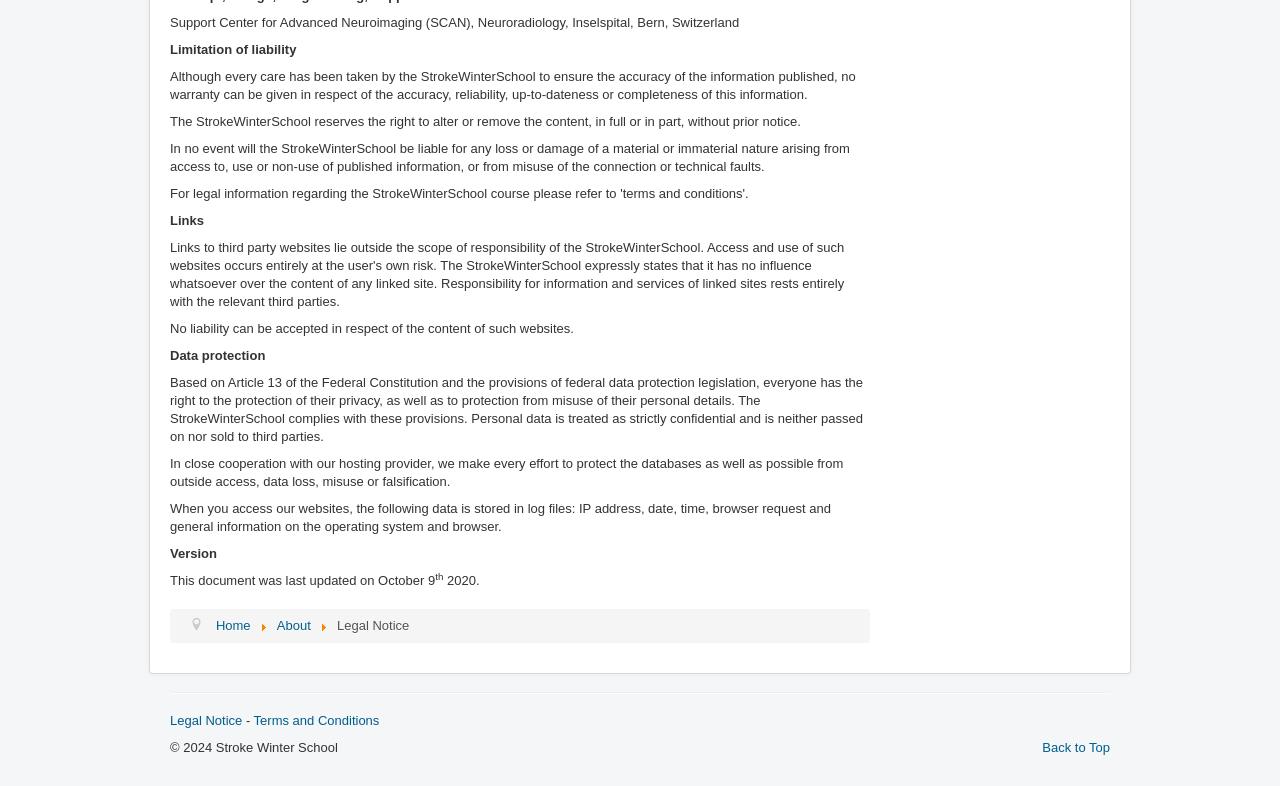Identify the bounding box of the UI element described as follows: "parent_node: Skip to content". Provide the coordinates as four float numbers in the range of 0 to 1 [left, top, right, bottom].

None